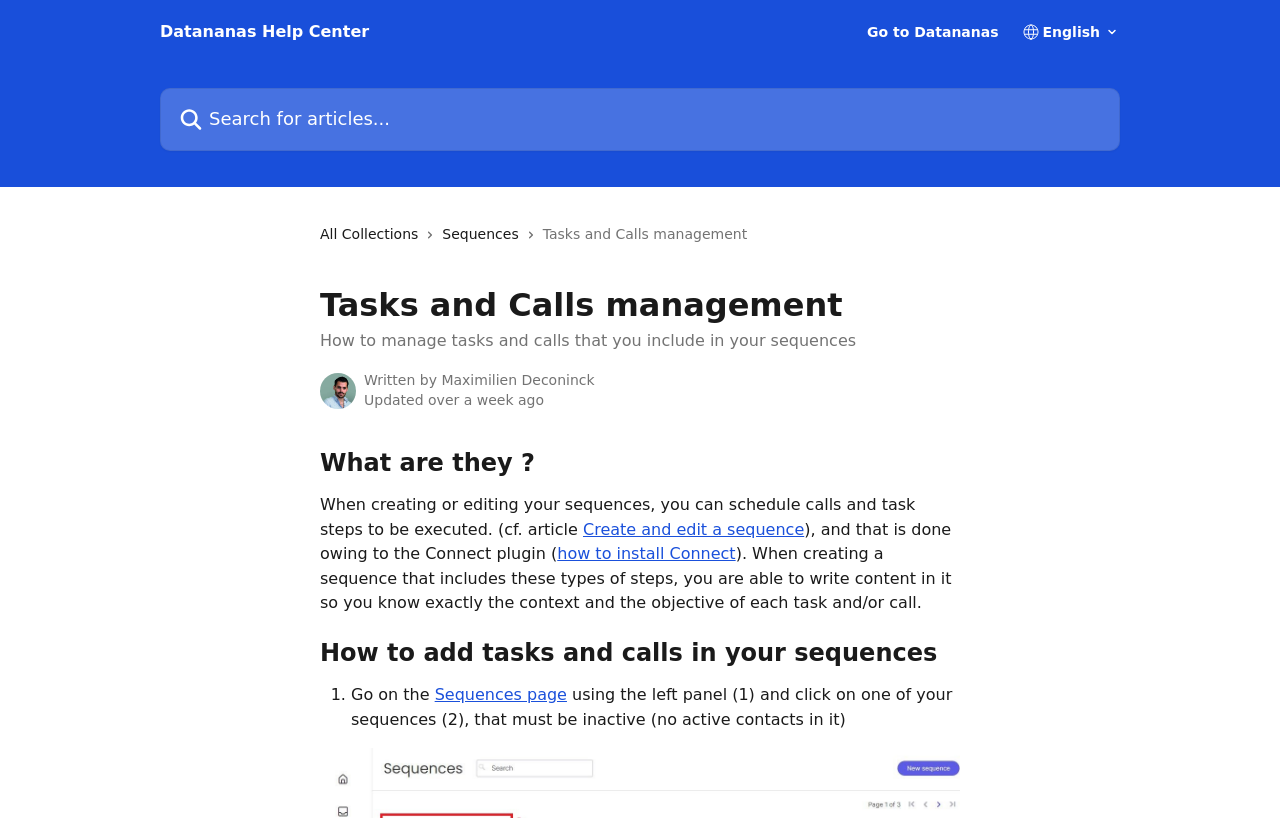Find the bounding box coordinates of the clickable area that will achieve the following instruction: "Learn more about Cobb County's Community Development".

None